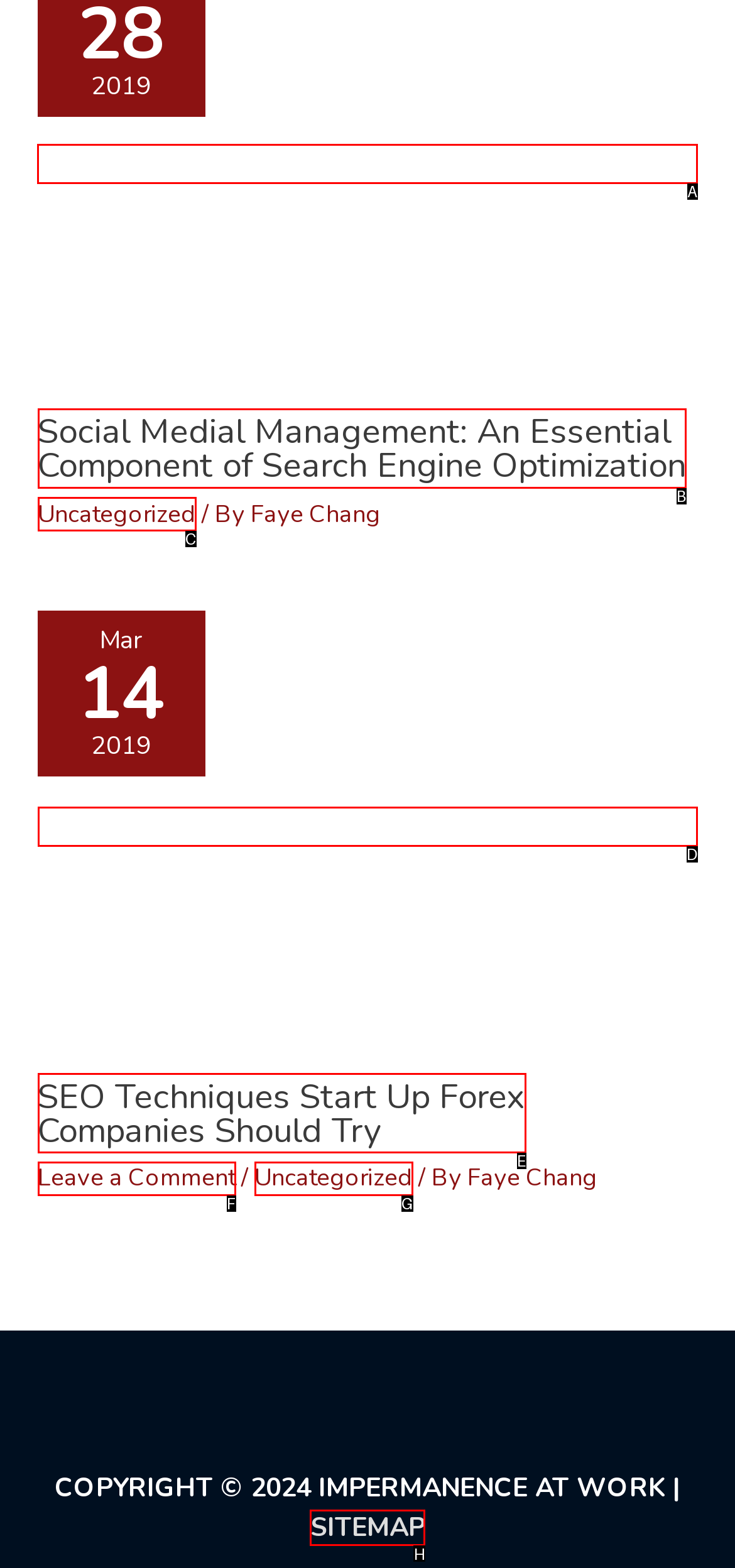Identify the correct UI element to click to follow this instruction: Read more about Social Medial Management
Respond with the letter of the appropriate choice from the displayed options.

A